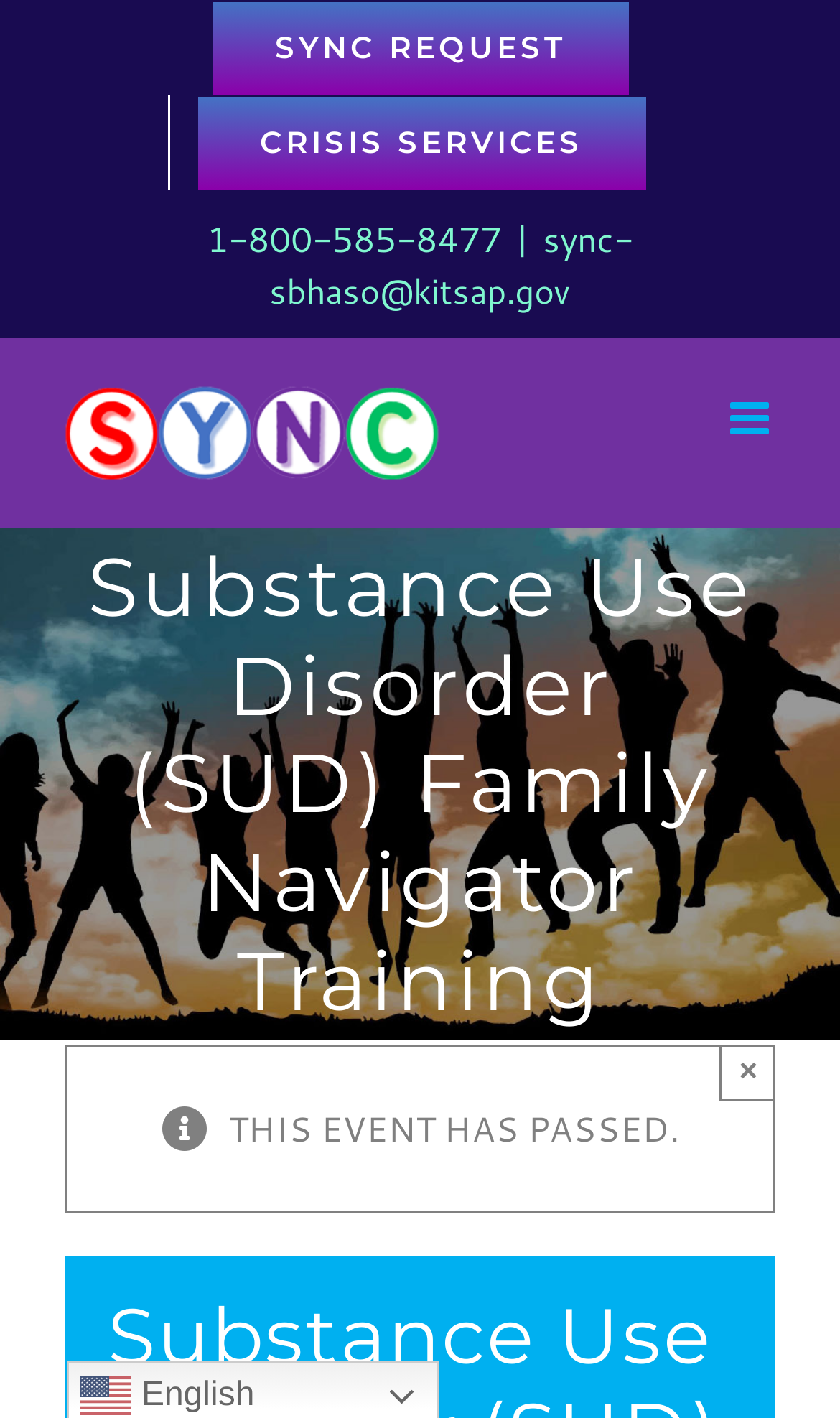By analyzing the image, answer the following question with a detailed response: Is the mobile menu expanded?

I checked the link element with the text 'Toggle mobile menu' and found that its 'expanded' property is set to False, indicating that the mobile menu is not expanded.